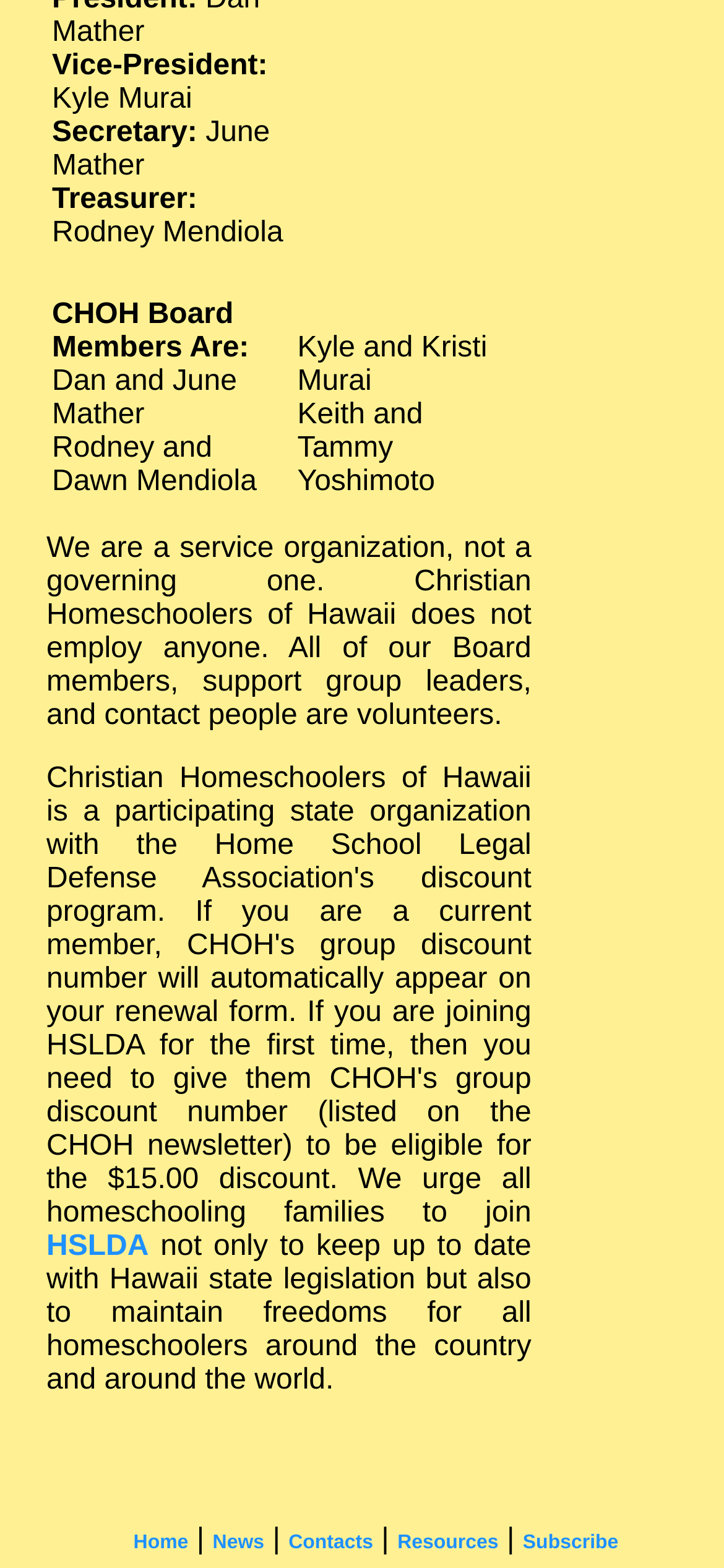For the element described, predict the bounding box coordinates as (top-left x, top-left y, bottom-right x, bottom-right y). All values should be between 0 and 1. Element description: Contacts

[0.398, 0.977, 0.515, 0.991]